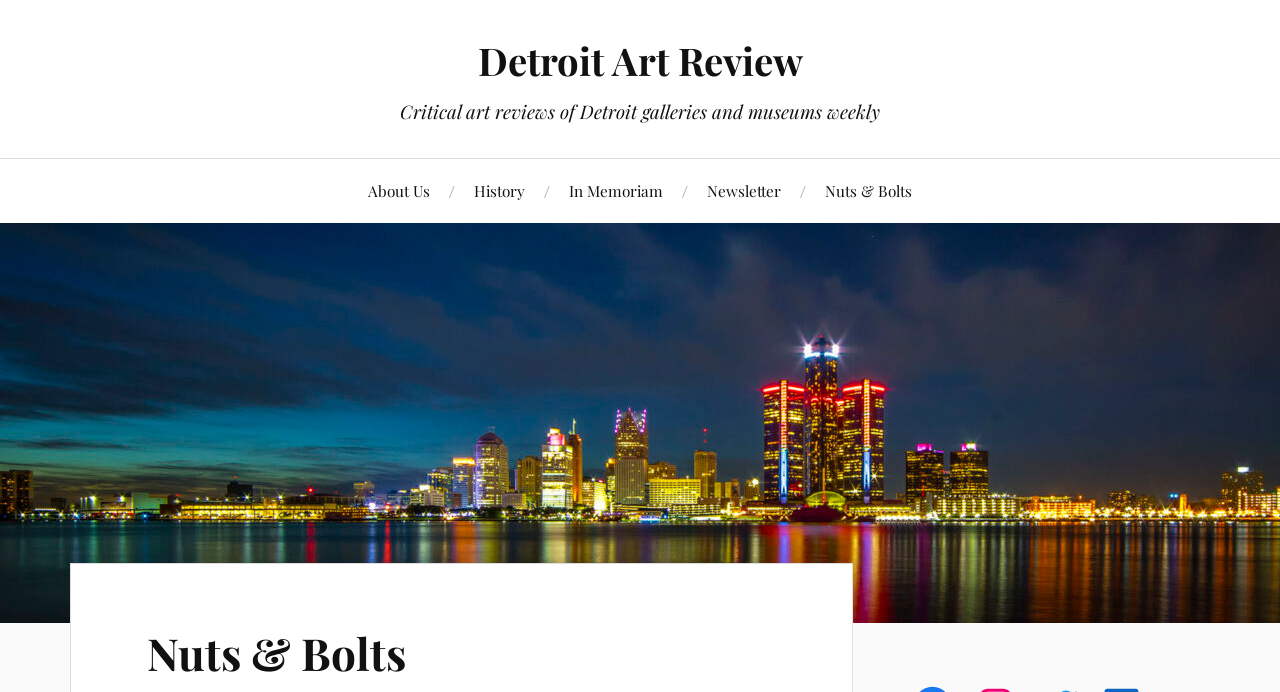Determine the main headline from the webpage and extract its text.

Nuts & Bolts